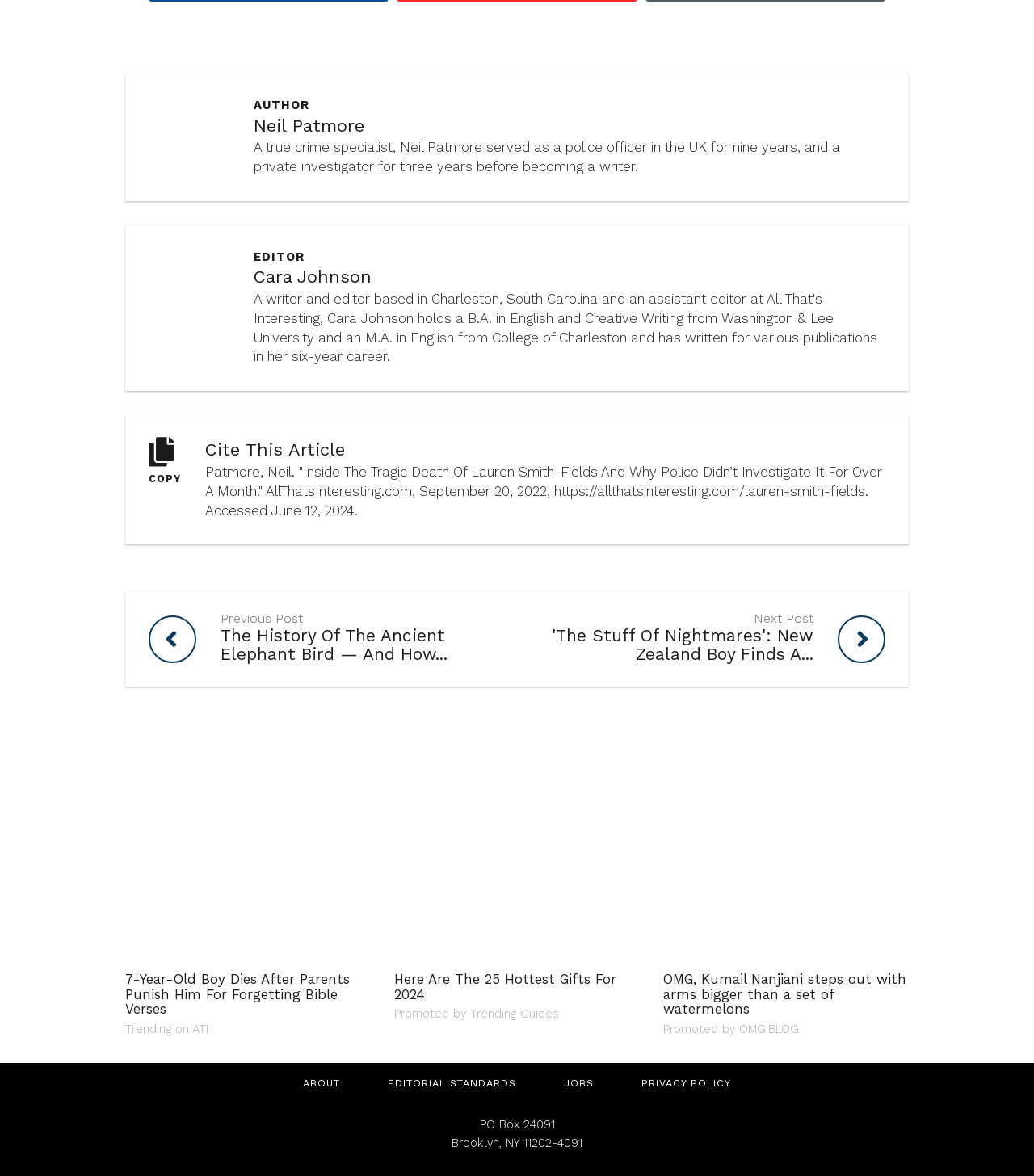What is the address of the company?
Please provide a single word or phrase as your answer based on the image.

PO Box 24091, Brooklyn, NY 11202-4091